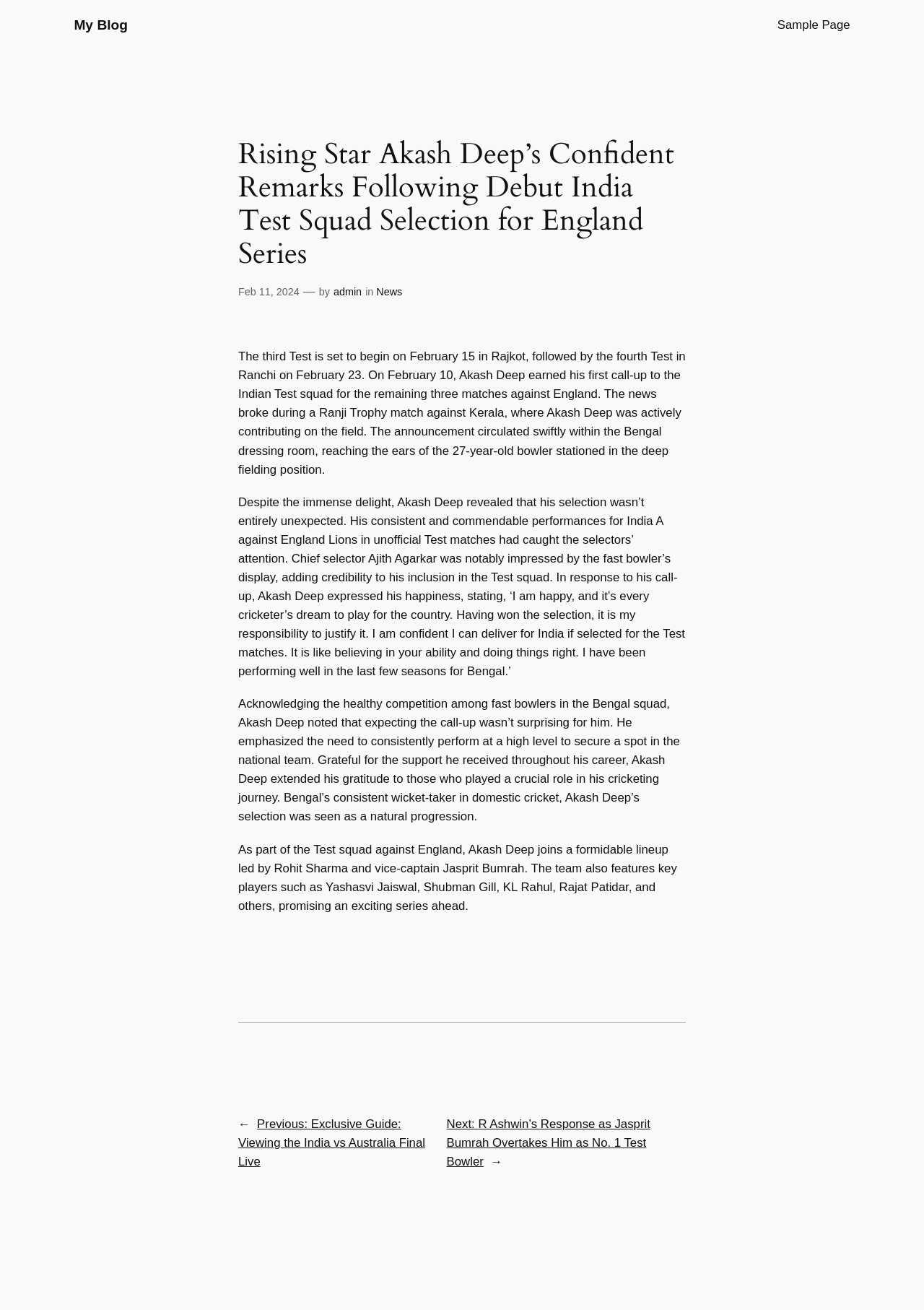Using details from the image, please answer the following question comprehensively:
What is the date of the third Test?

The answer can be found in the first paragraph of the article, which states 'The third Test is set to begin on February 15 in Rajkot...'.